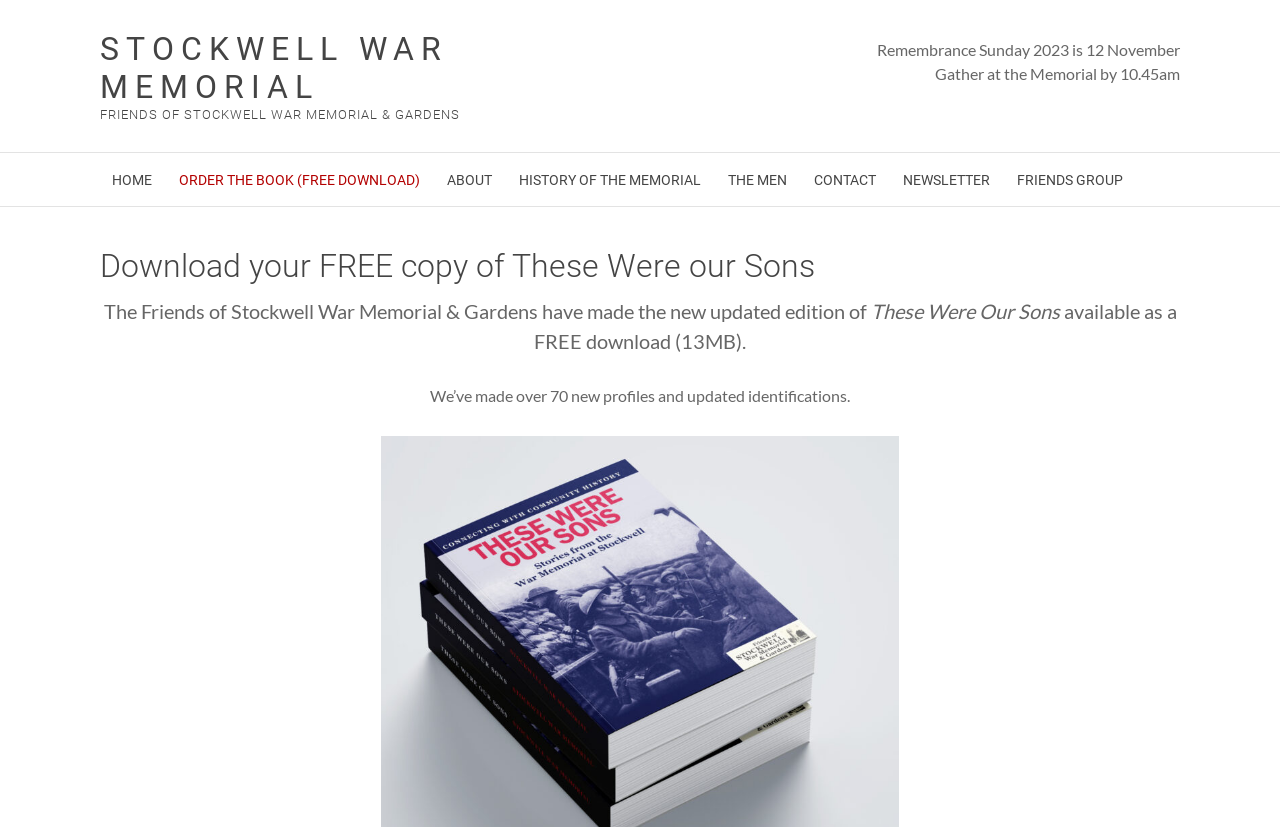How many new profiles have been added to the book?
Can you offer a detailed and complete answer to this question?

I found the answer by looking at the StaticText element with the text 'We’ve made over 70 new profiles and updated identifications.' which is located below the heading 'Download your FREE copy of These Were our Sons'.